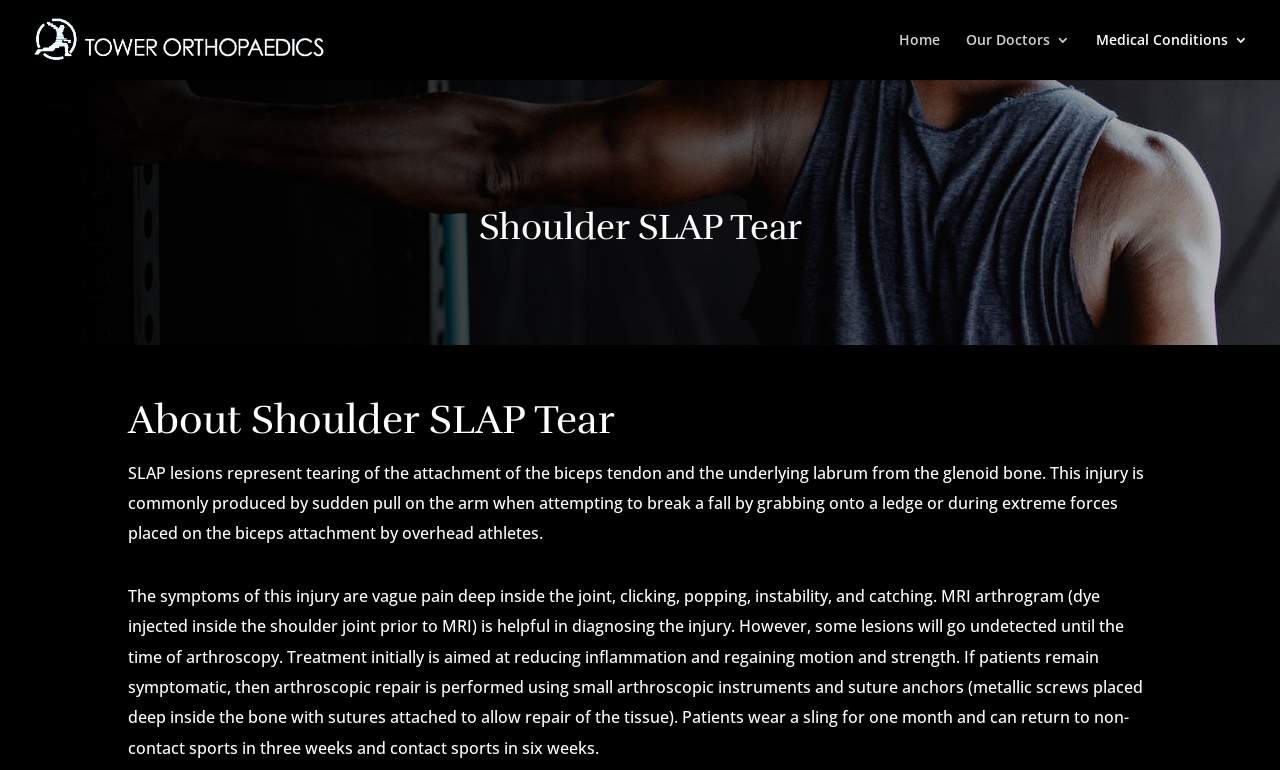Identify the bounding box coordinates for the UI element described by the following text: "Medical Conditions". Provide the coordinates as four float numbers between 0 and 1, in the format [left, top, right, bottom].

[0.856, 0.043, 0.975, 0.104]